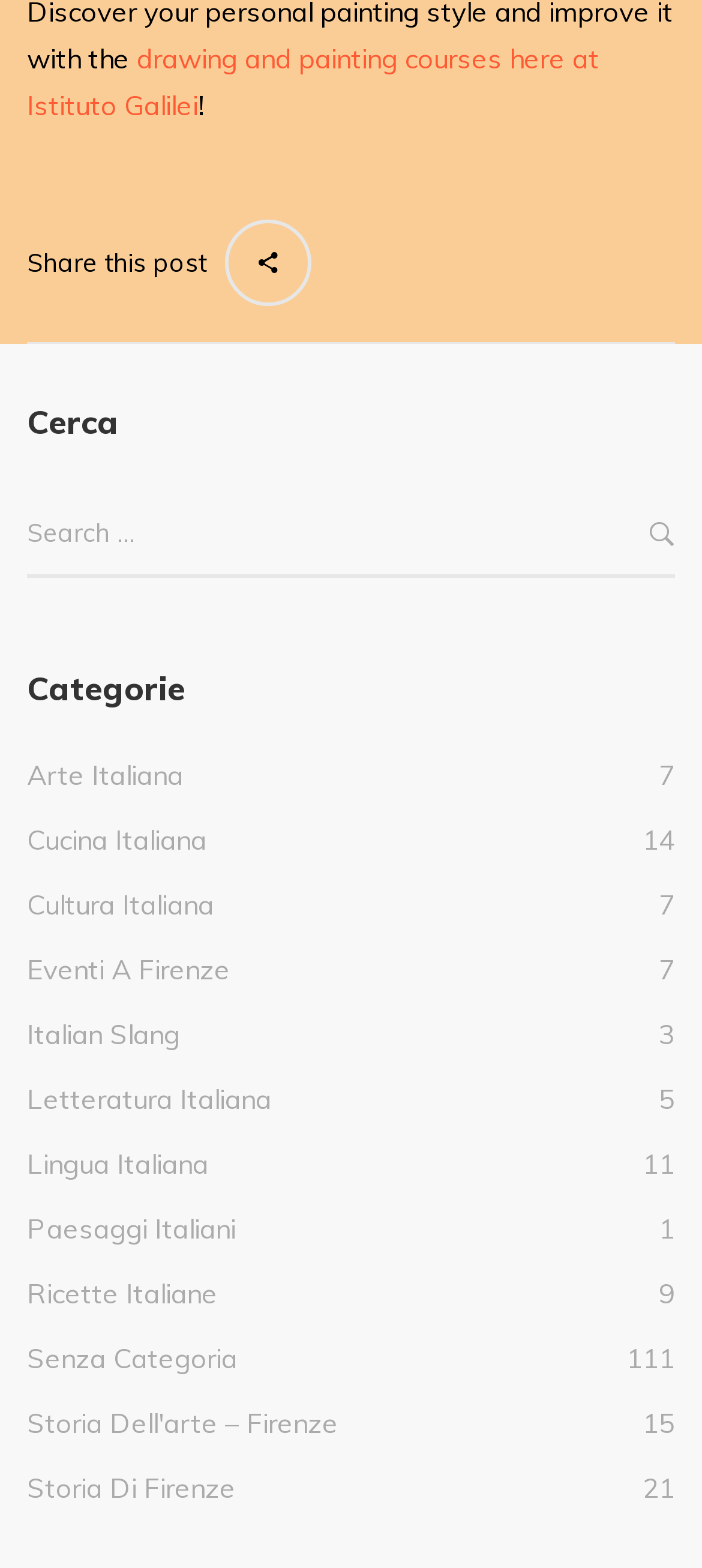What is the name of the institution offering courses?
Respond with a short answer, either a single word or a phrase, based on the image.

Istituto Galilei